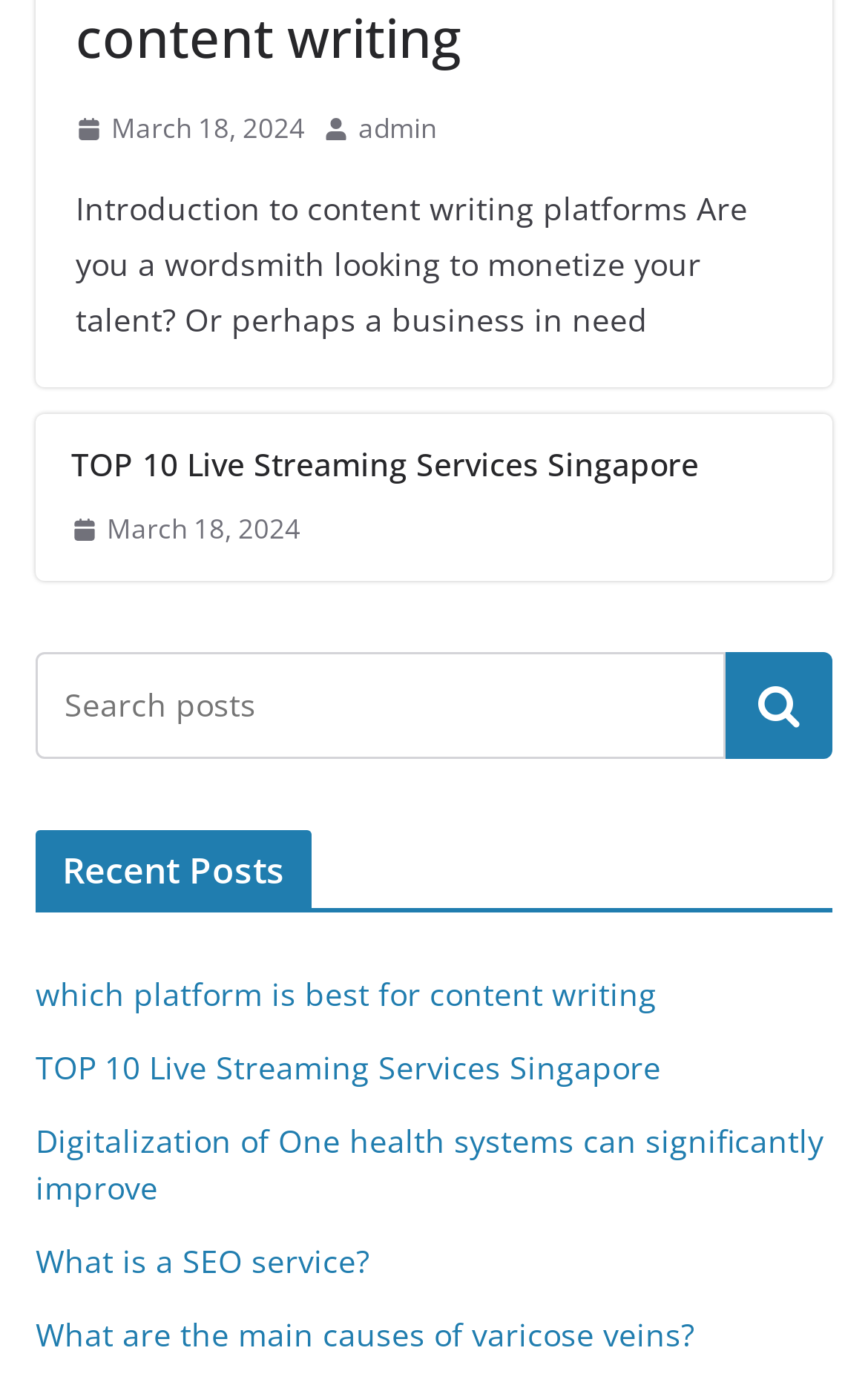Respond with a single word or phrase to the following question: What is the date mentioned on the webpage?

March 18, 2024